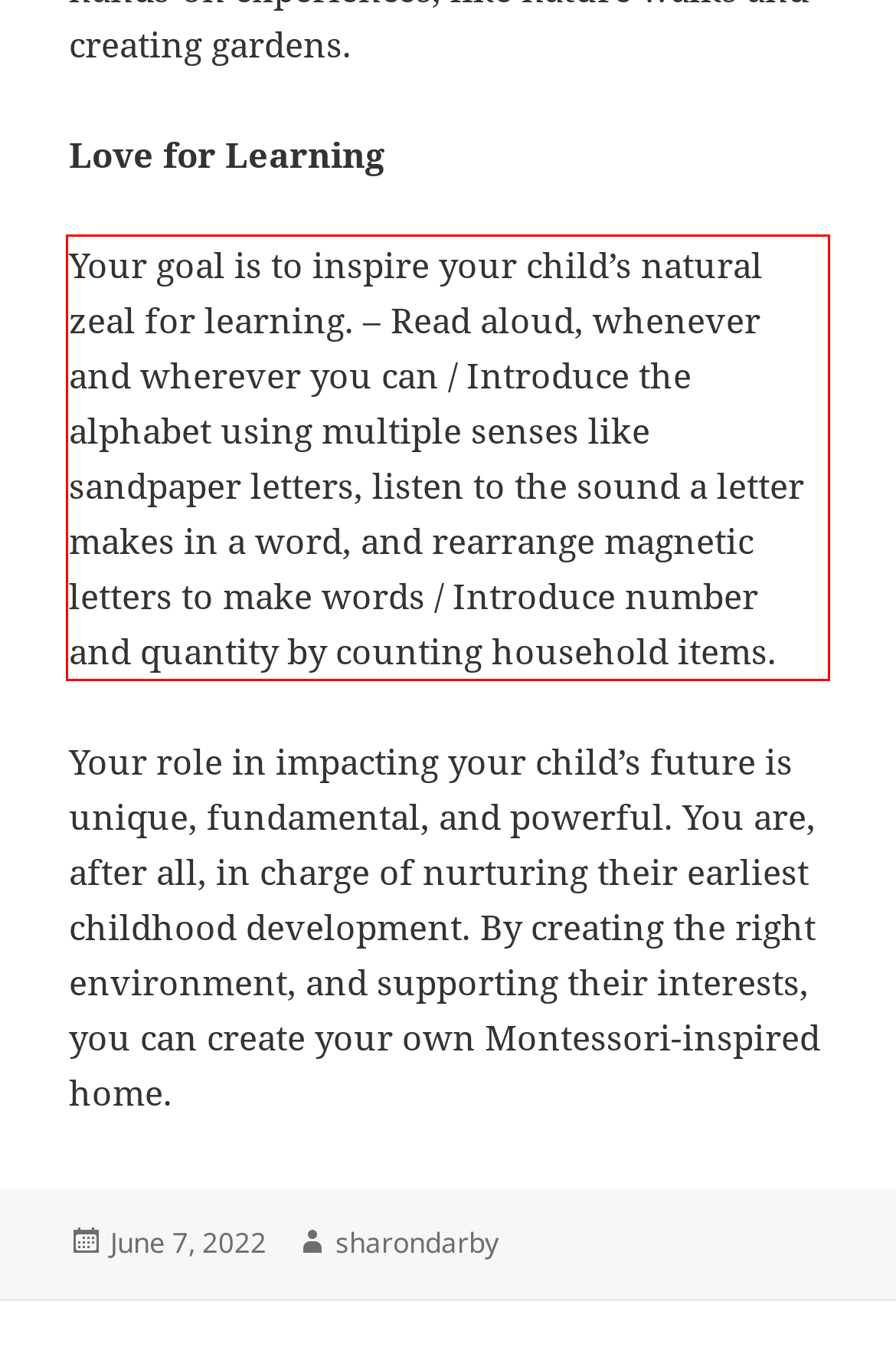Using the provided webpage screenshot, identify and read the text within the red rectangle bounding box.

Your goal is to inspire your child’s natural zeal for learning. – Read aloud, whenever and wherever you can / Introduce the alphabet using multiple senses like sandpaper letters, listen to the sound a letter makes in a word, and rearrange magnetic letters to make words / Introduce number and quantity by counting household items.